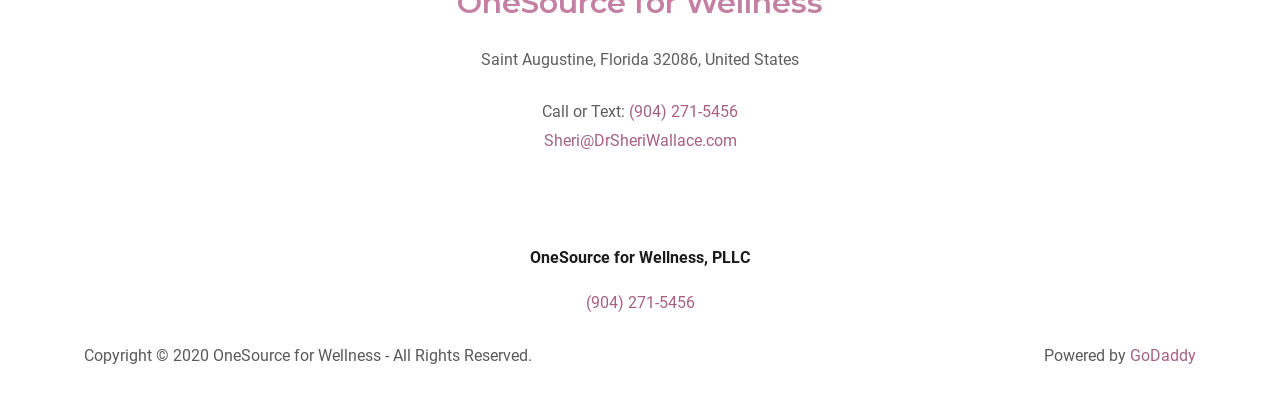Extract the bounding box coordinates for the UI element described as: "(904) 271-5456".

[0.491, 0.372, 0.577, 0.42]